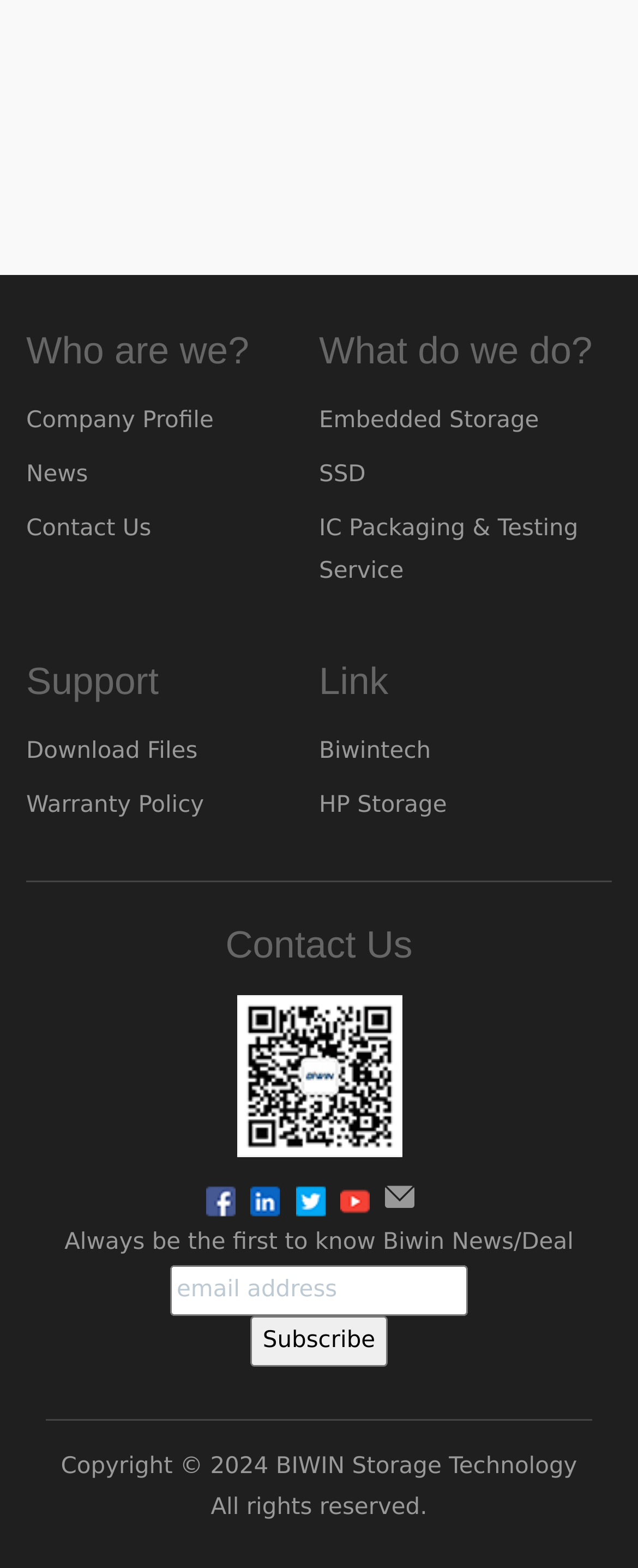Specify the bounding box coordinates of the element's region that should be clicked to achieve the following instruction: "Go to the shop page". The bounding box coordinates consist of four float numbers between 0 and 1, in the format [left, top, right, bottom].

None